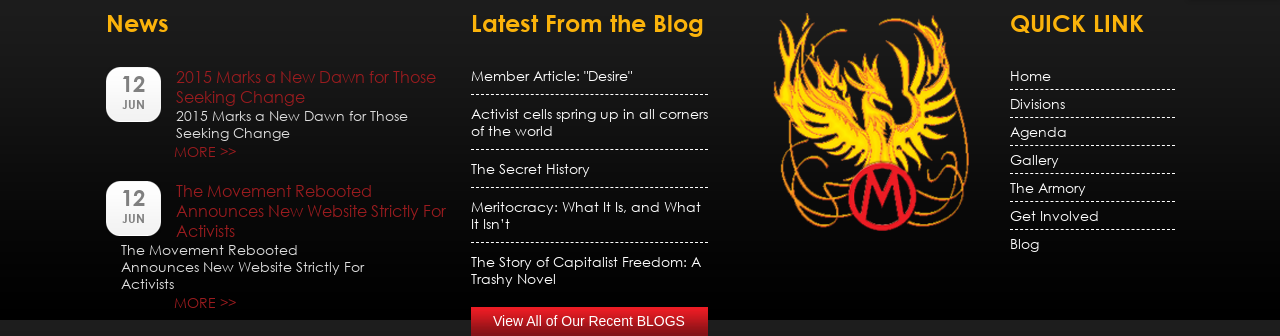Determine the bounding box for the described UI element: "Gallery".

[0.789, 0.449, 0.918, 0.518]